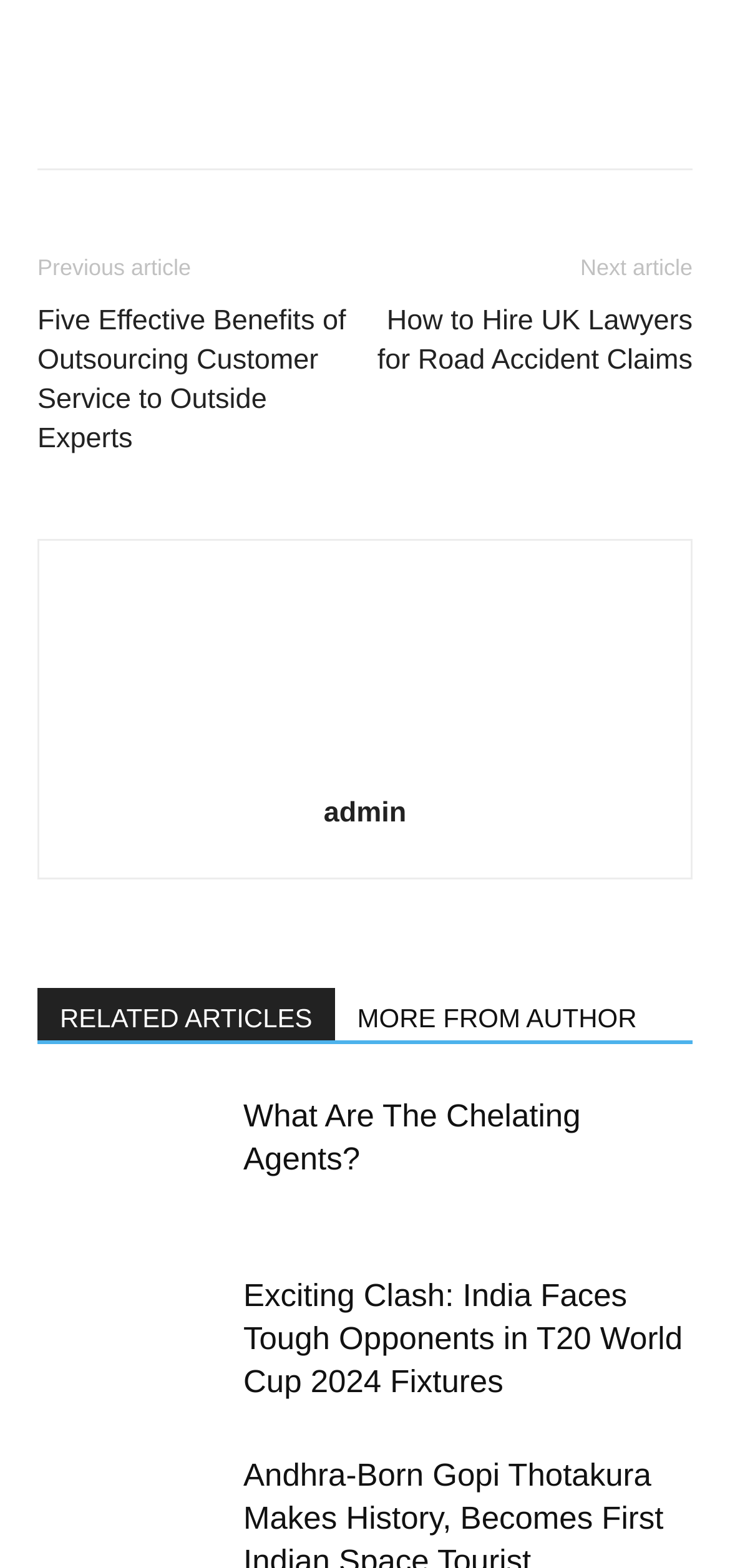Provide a thorough and detailed response to the question by examining the image: 
What is the next article?

The next article can be identified by the static text 'Next article' located below the last related article.